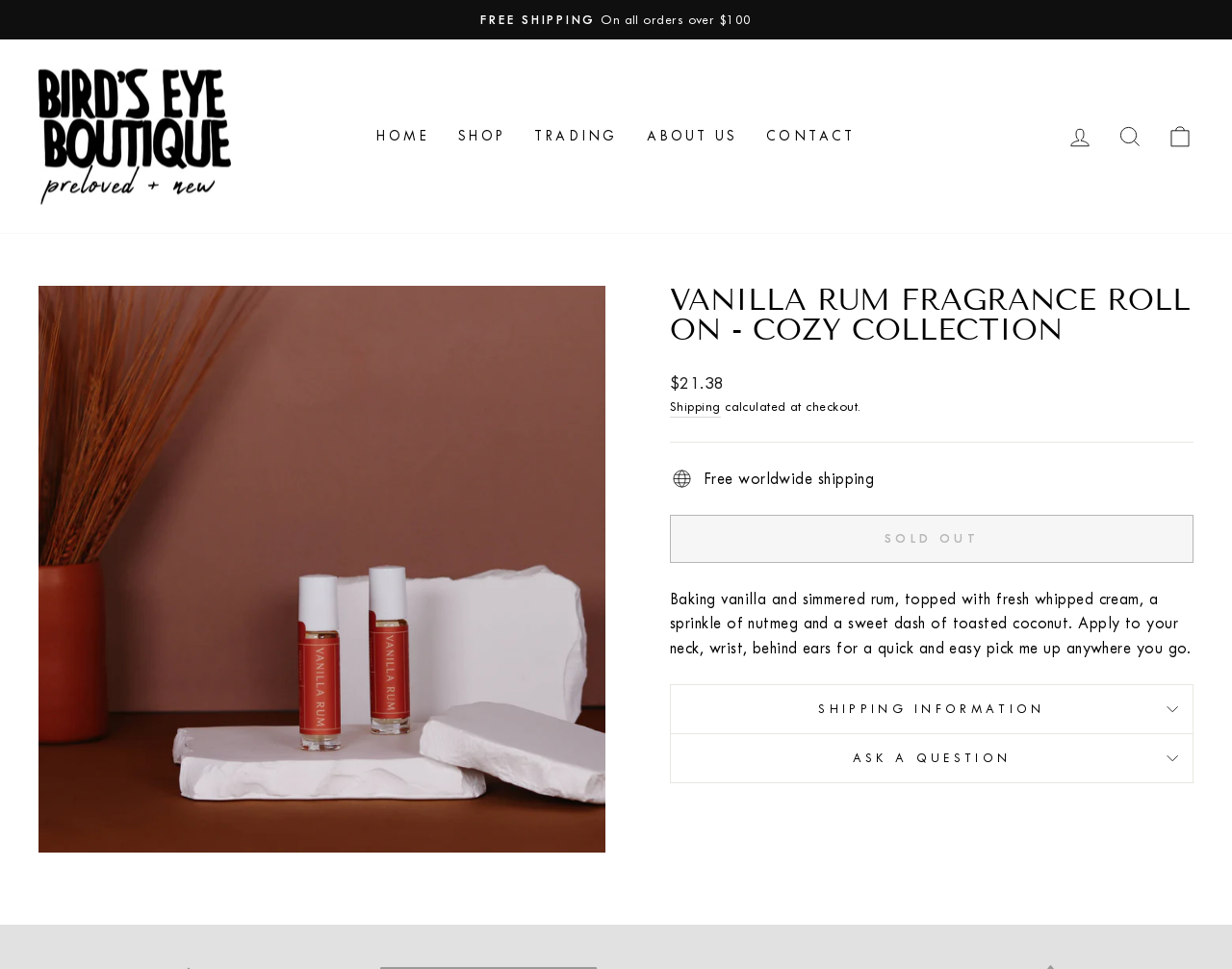What is the regular price of the product?
Using the screenshot, give a one-word or short phrase answer.

$21.38